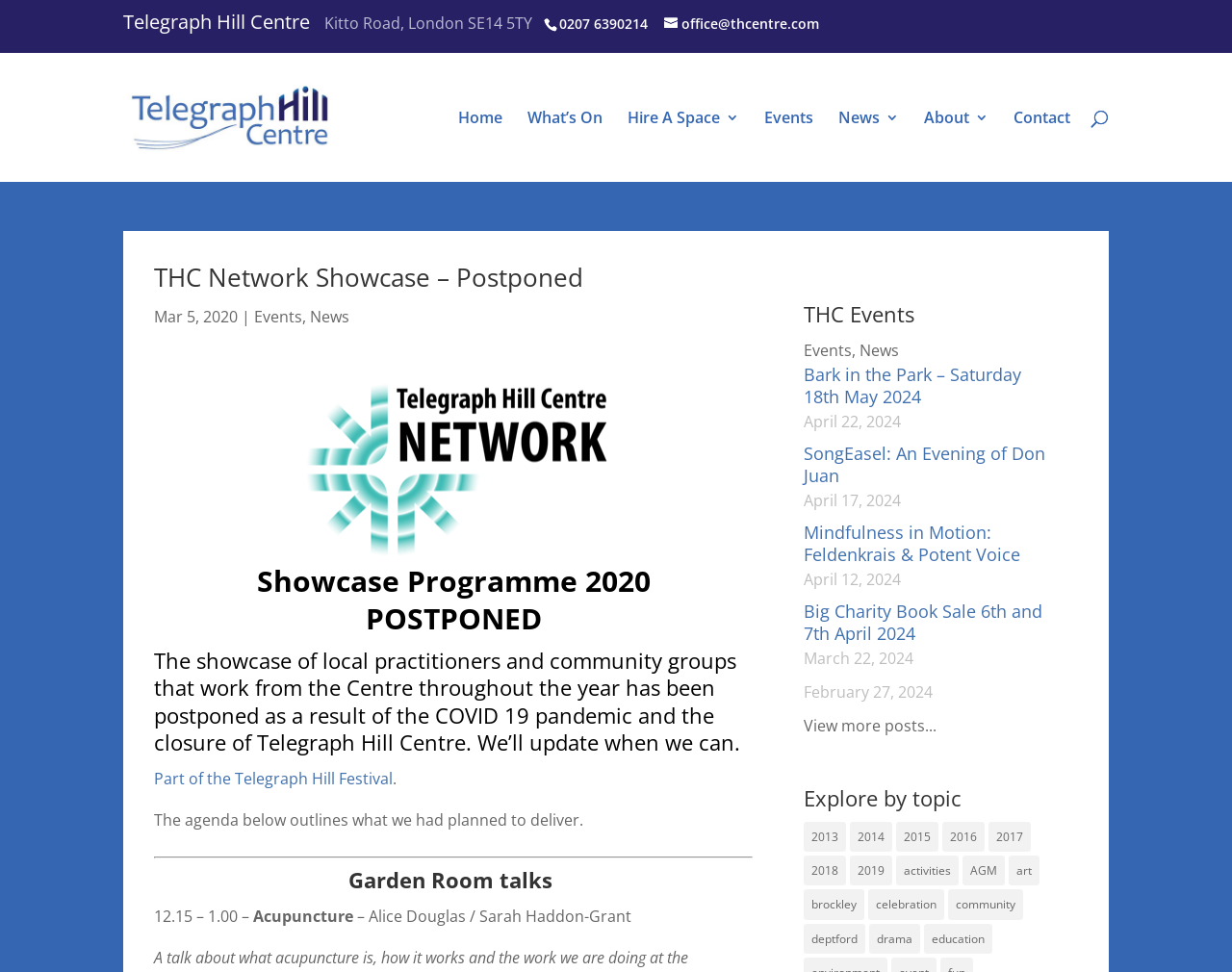Find the bounding box coordinates for the HTML element described in this sentence: "name="s" placeholder="Search …" title="Search for:"". Provide the coordinates as four float numbers between 0 and 1, in the format [left, top, right, bottom].

[0.157, 0.054, 0.877, 0.056]